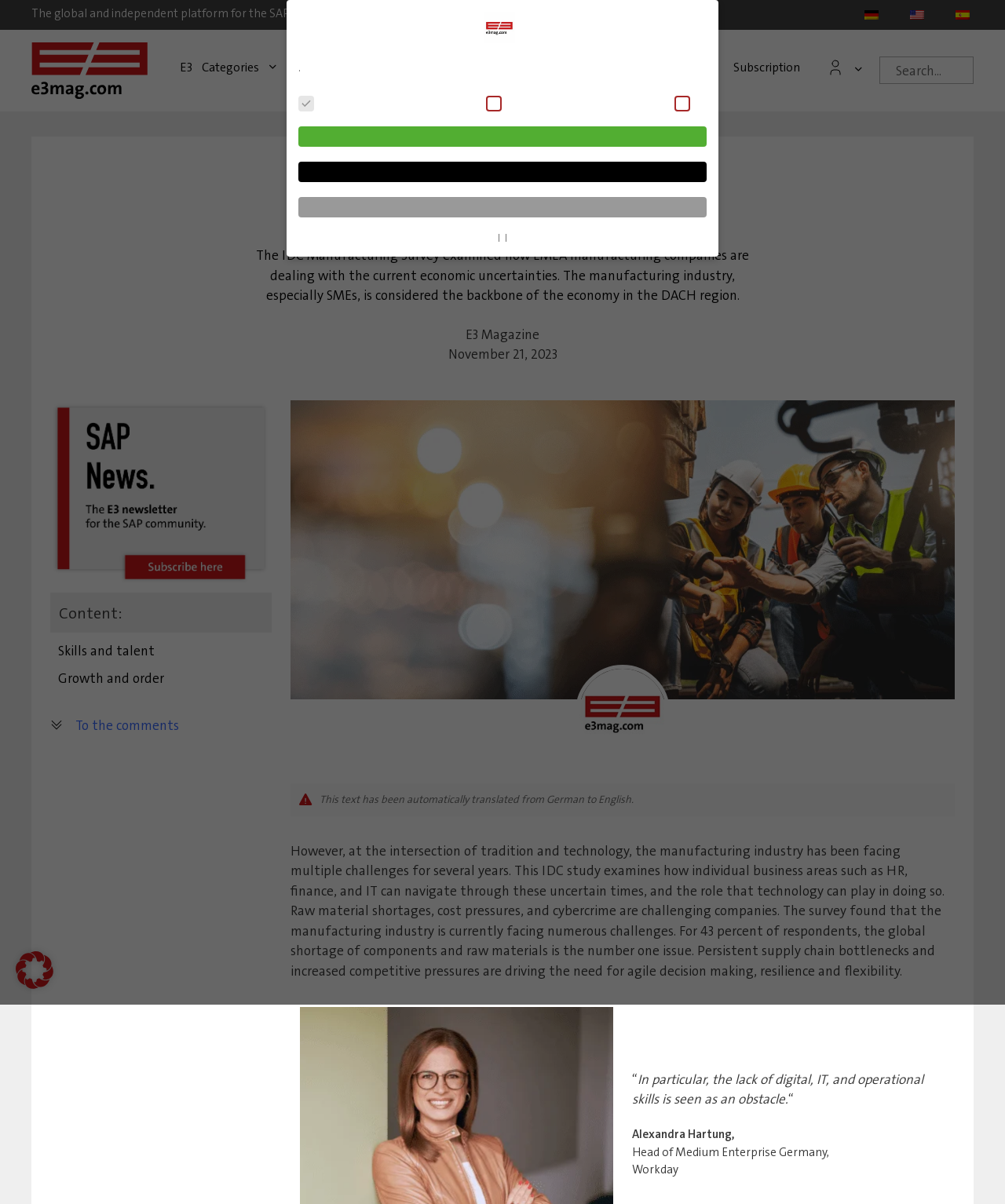What is the main challenge faced by the manufacturing industry?
From the screenshot, provide a brief answer in one word or phrase.

Raw material shortages